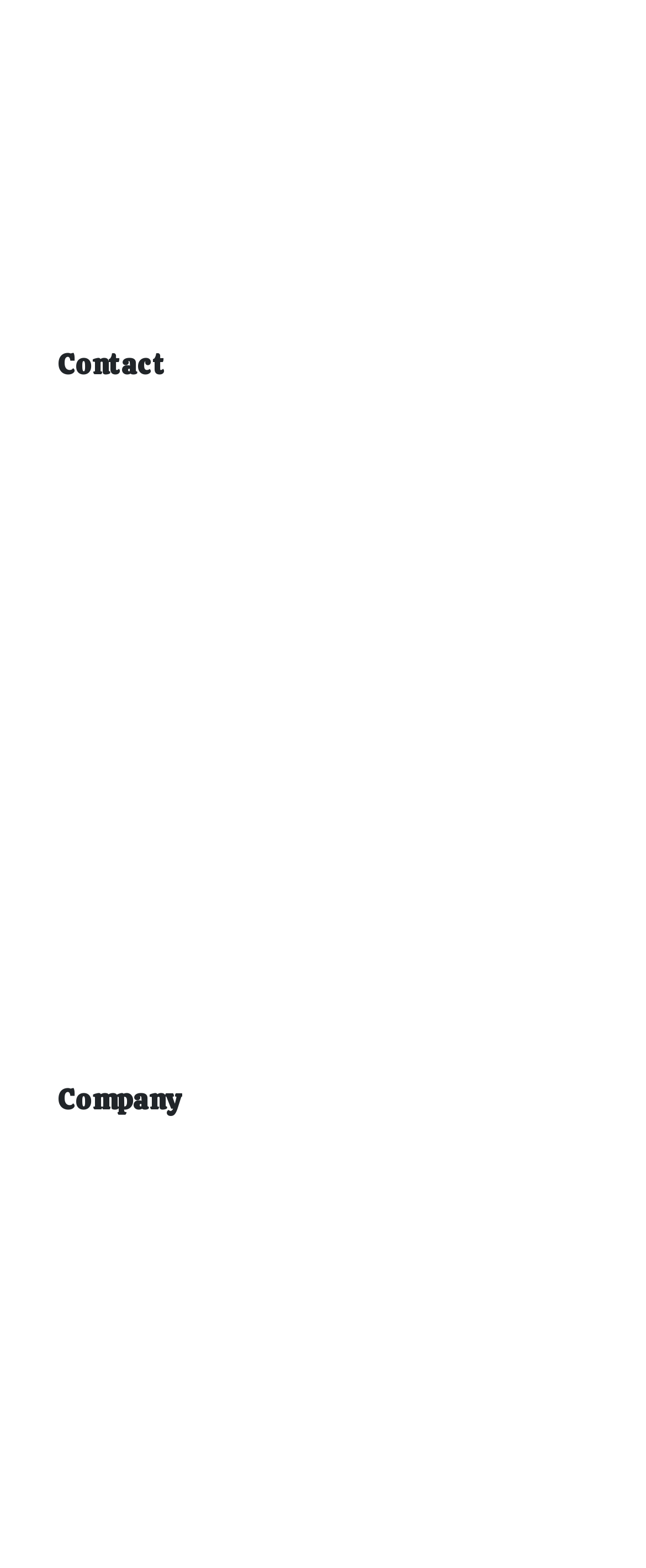Can you show the bounding box coordinates of the region to click on to complete the task described in the instruction: "Click on 'Test-Drive MackinVIA Today!' link"?

[0.09, 0.072, 0.91, 0.137]